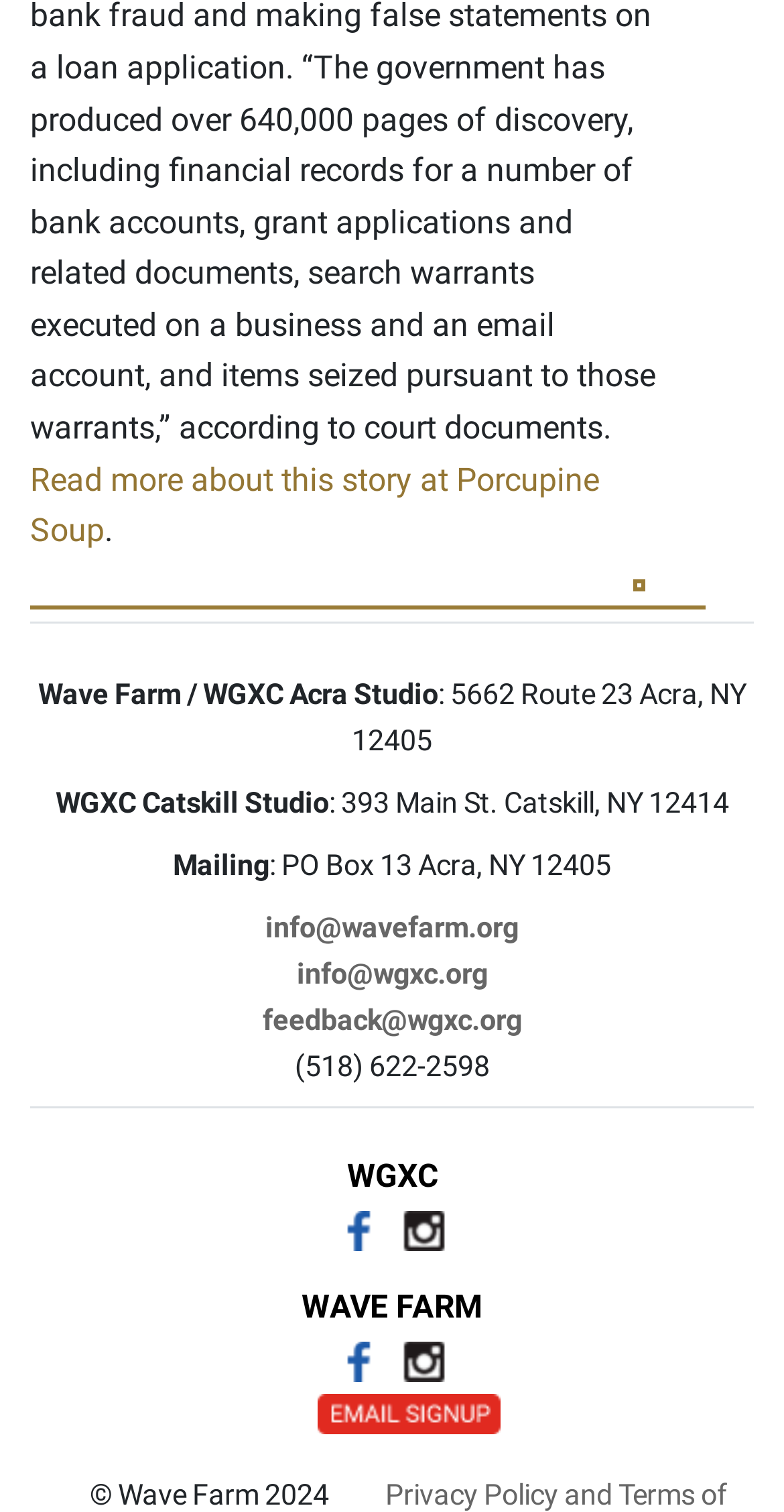Please identify the bounding box coordinates of the clickable element to fulfill the following instruction: "Read more about this story". The coordinates should be four float numbers between 0 and 1, i.e., [left, top, right, bottom].

[0.038, 0.304, 0.764, 0.364]